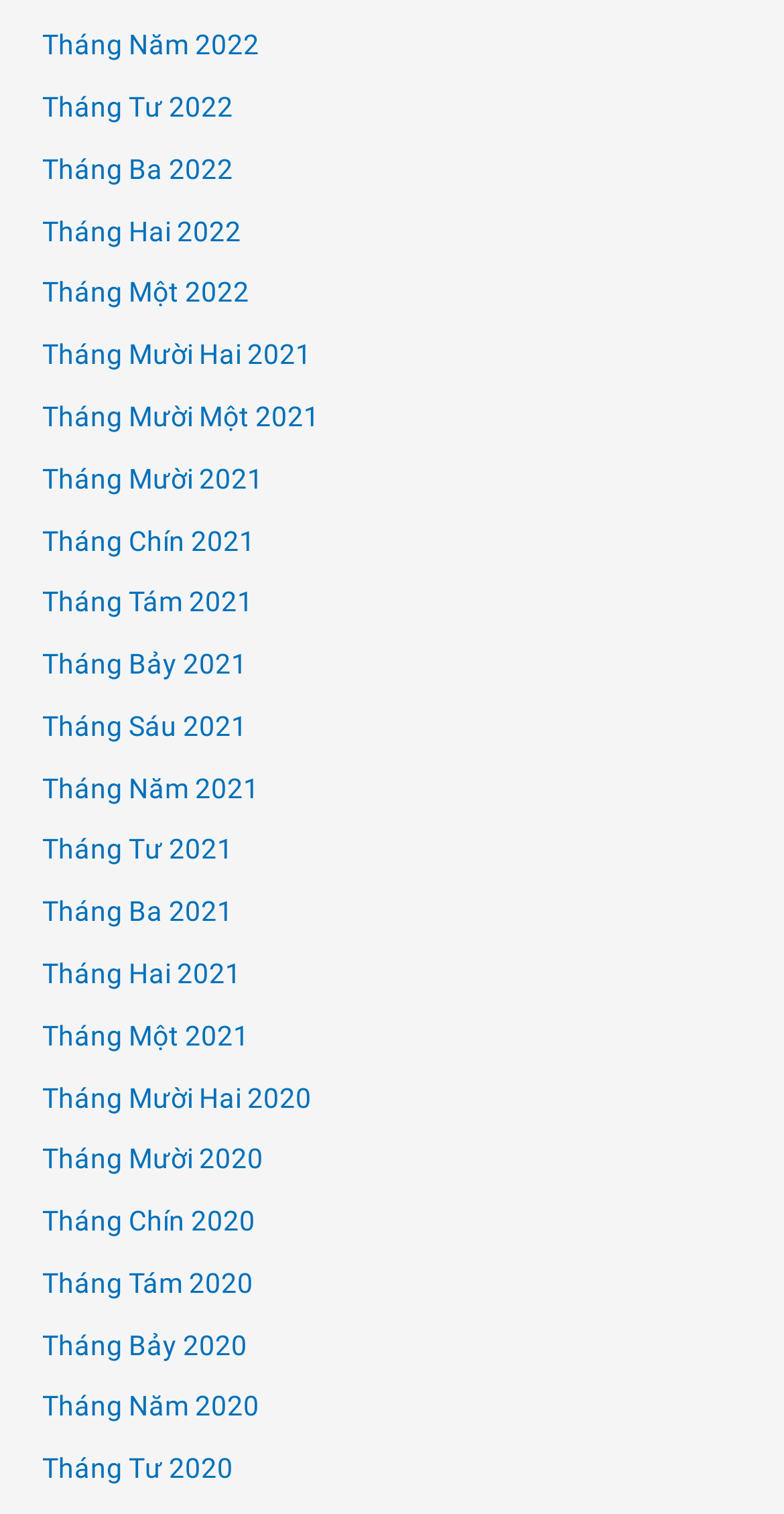Using floating point numbers between 0 and 1, provide the bounding box coordinates in the format (top-left x, top-left y, bottom-right x, bottom-right y). Locate the UI element described here: Tháng Mười 2020

[0.054, 0.755, 0.336, 0.776]